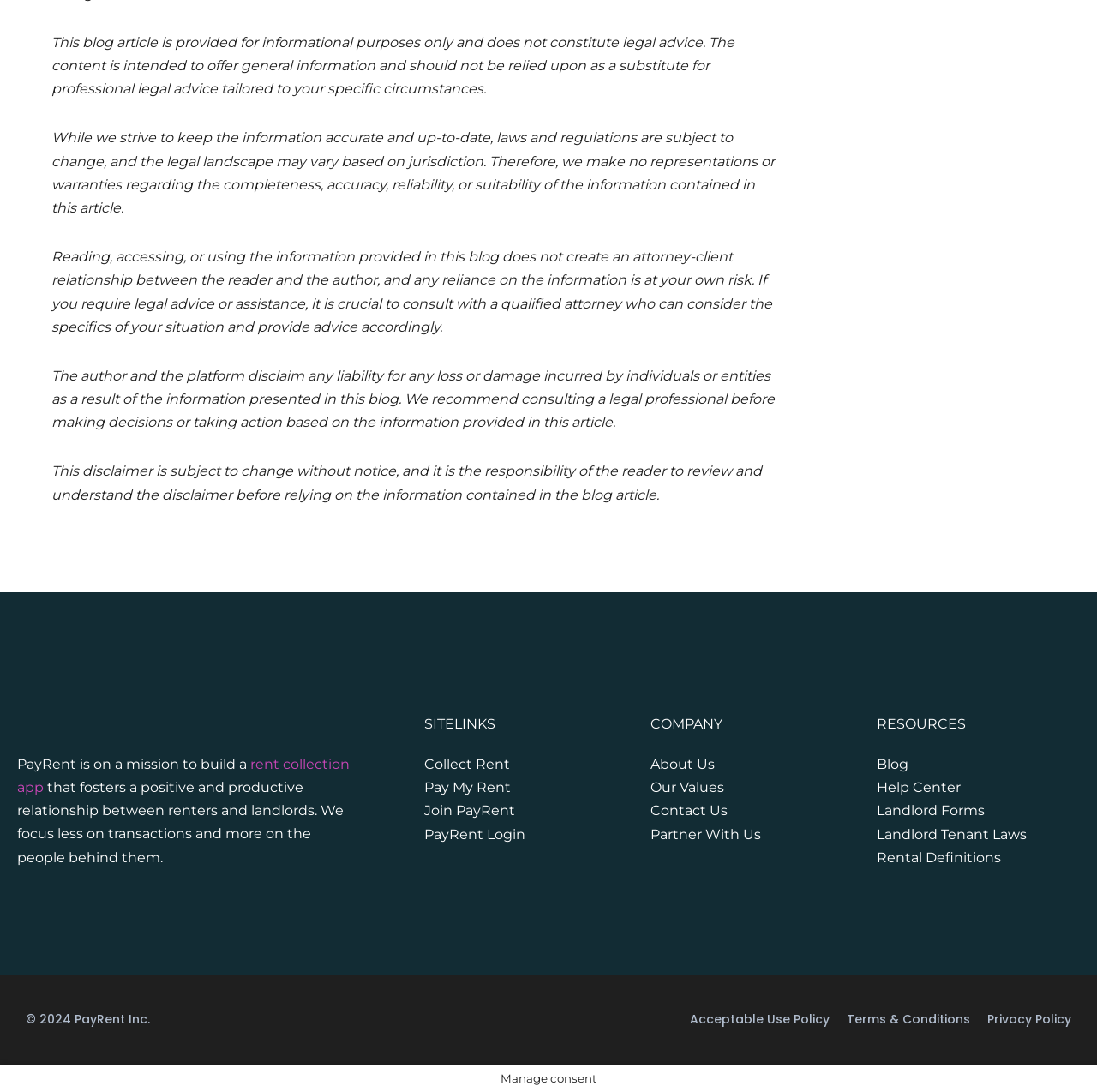Show the bounding box coordinates of the element that should be clicked to complete the task: "Read the article about Defending NAS Devices Against Evolving Threats".

None